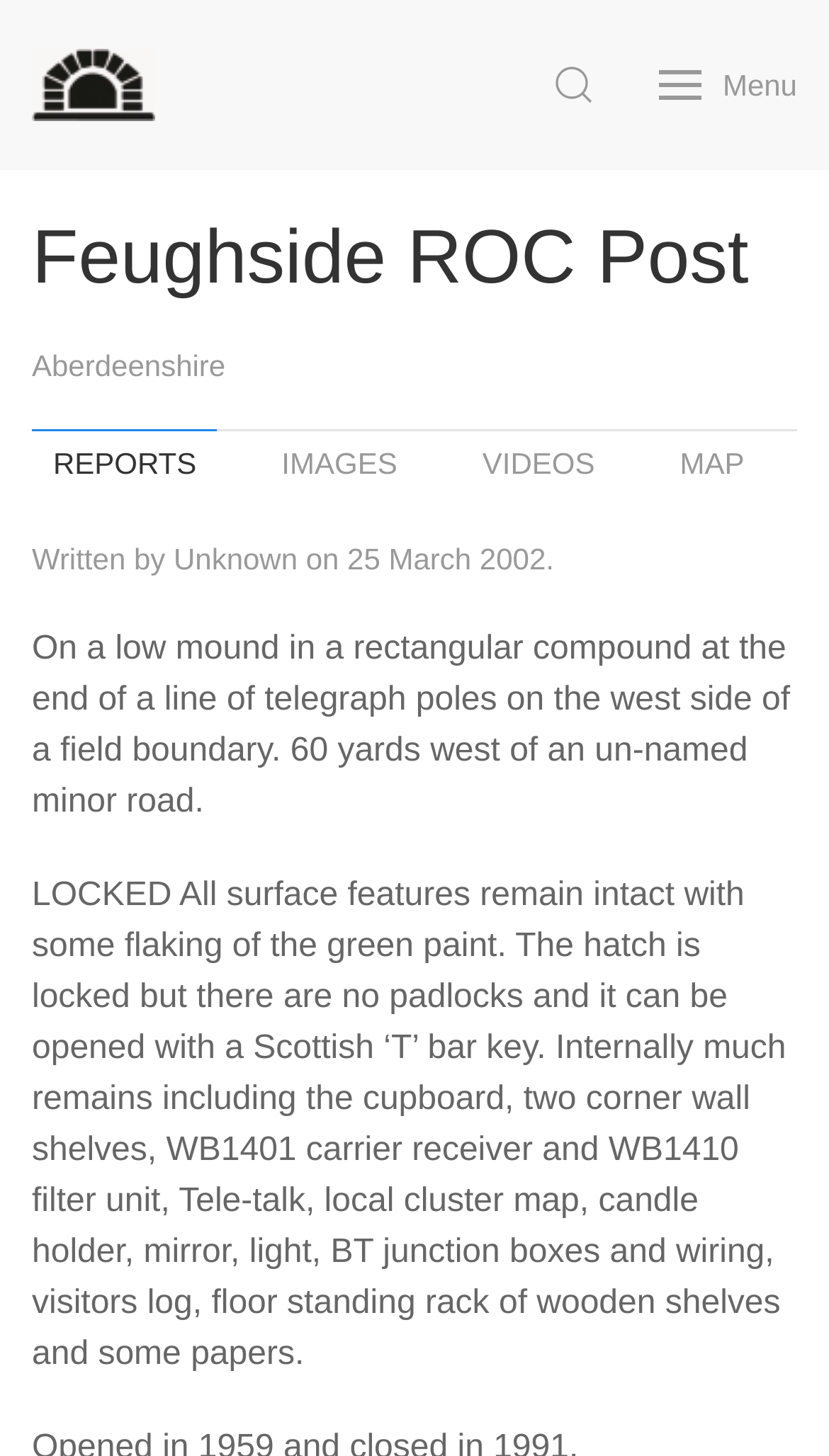Please specify the bounding box coordinates for the clickable region that will help you carry out the instruction: "follow our student collective on Instagram".

None